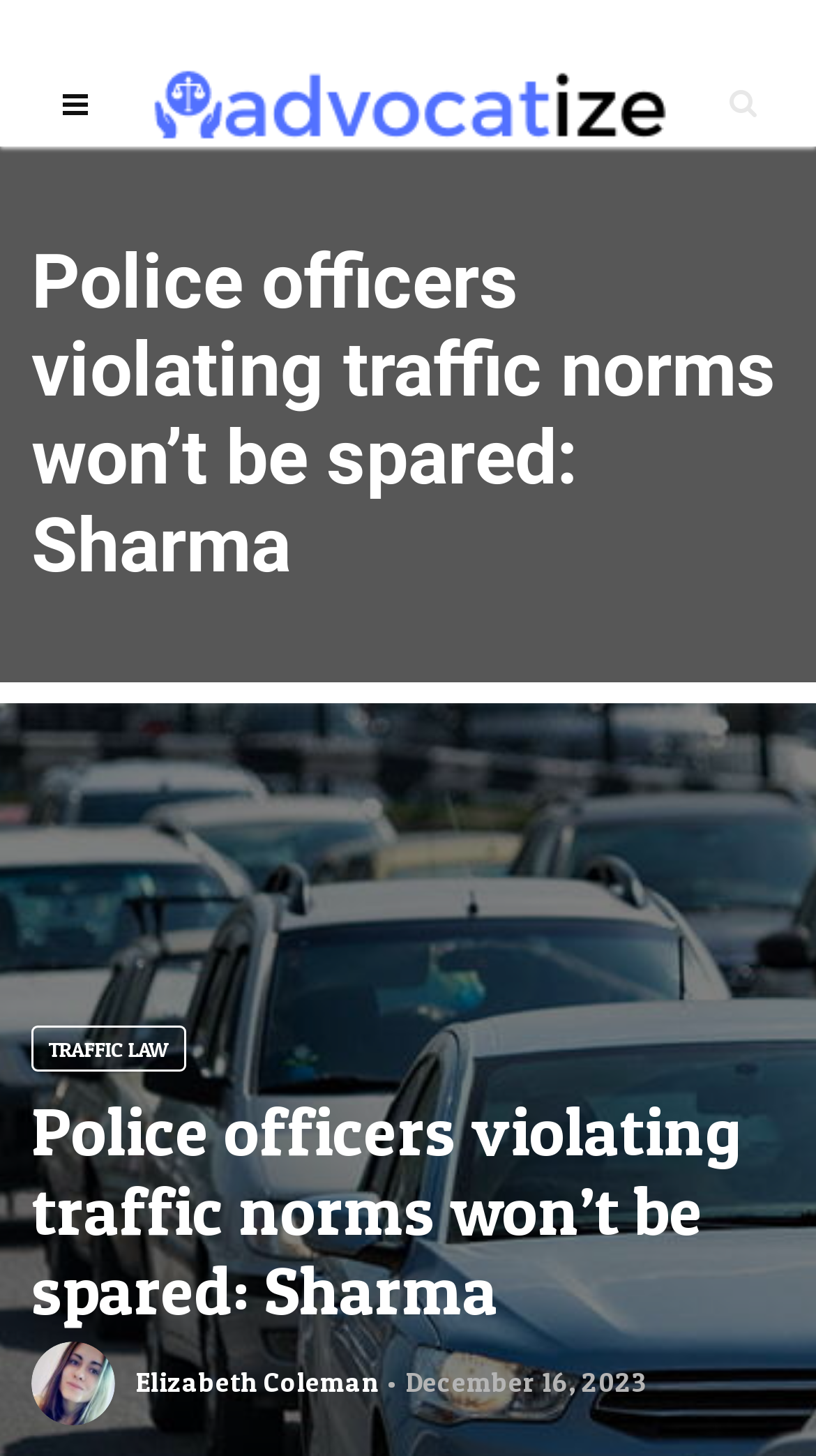What is the date of the article?
Based on the screenshot, answer the question with a single word or phrase.

December 16, 2023